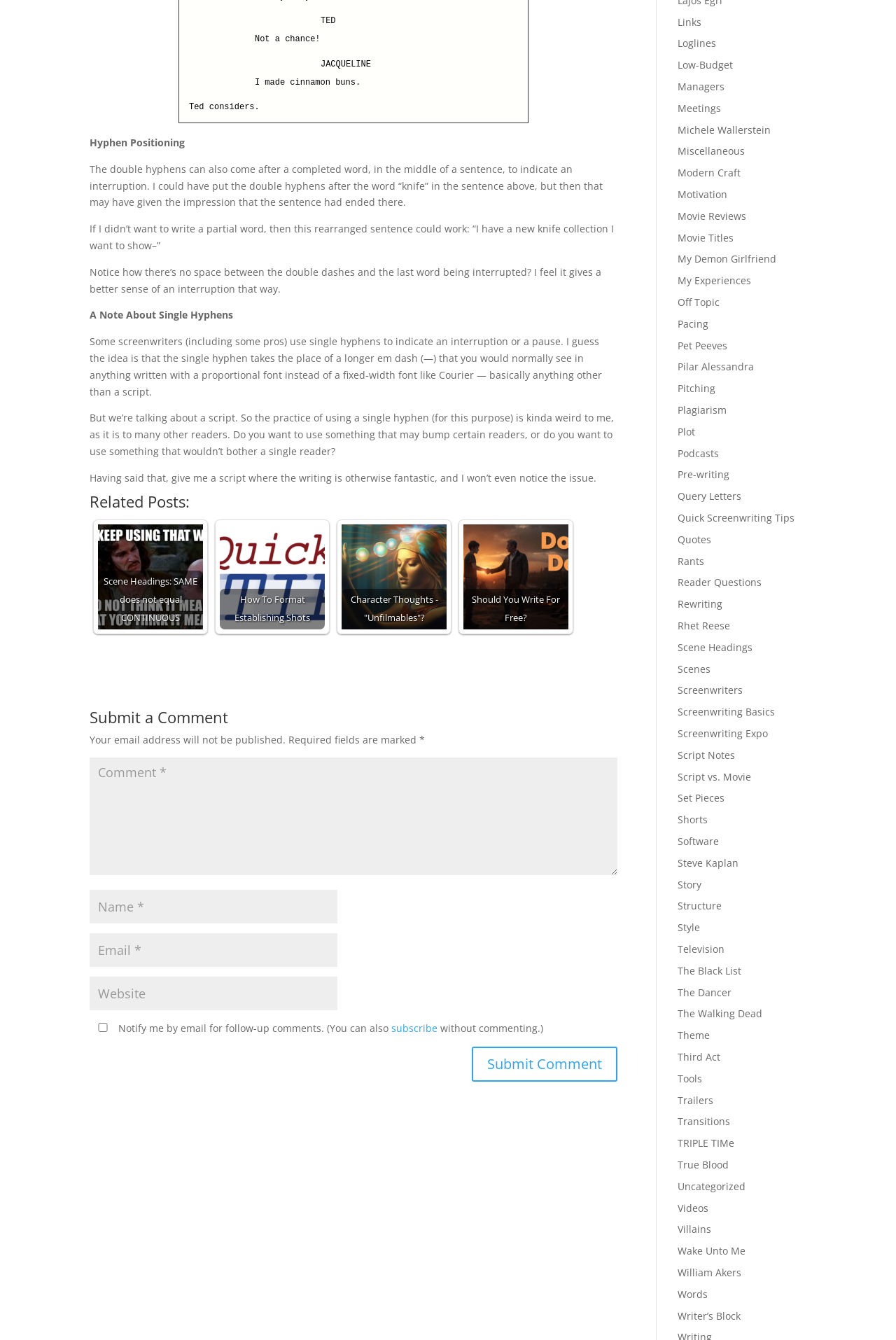What is the purpose of the double hyphens in the sentence?
Answer the question with a single word or phrase derived from the image.

To indicate an interruption